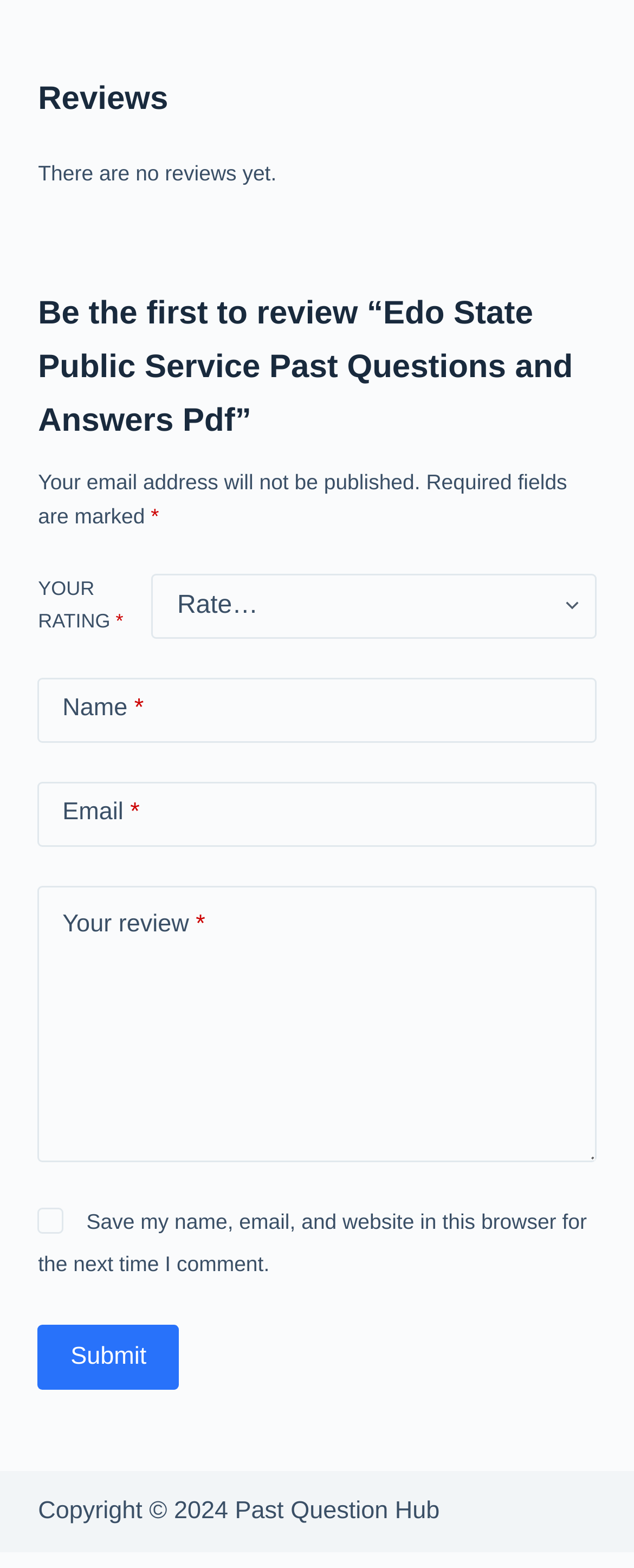What is required to submit a review?
Please respond to the question thoroughly and include all relevant details.

The webpage requires users to fill in their name, email, and review in the corresponding text boxes, which are marked with asterisks (*) to indicate that they are required fields.